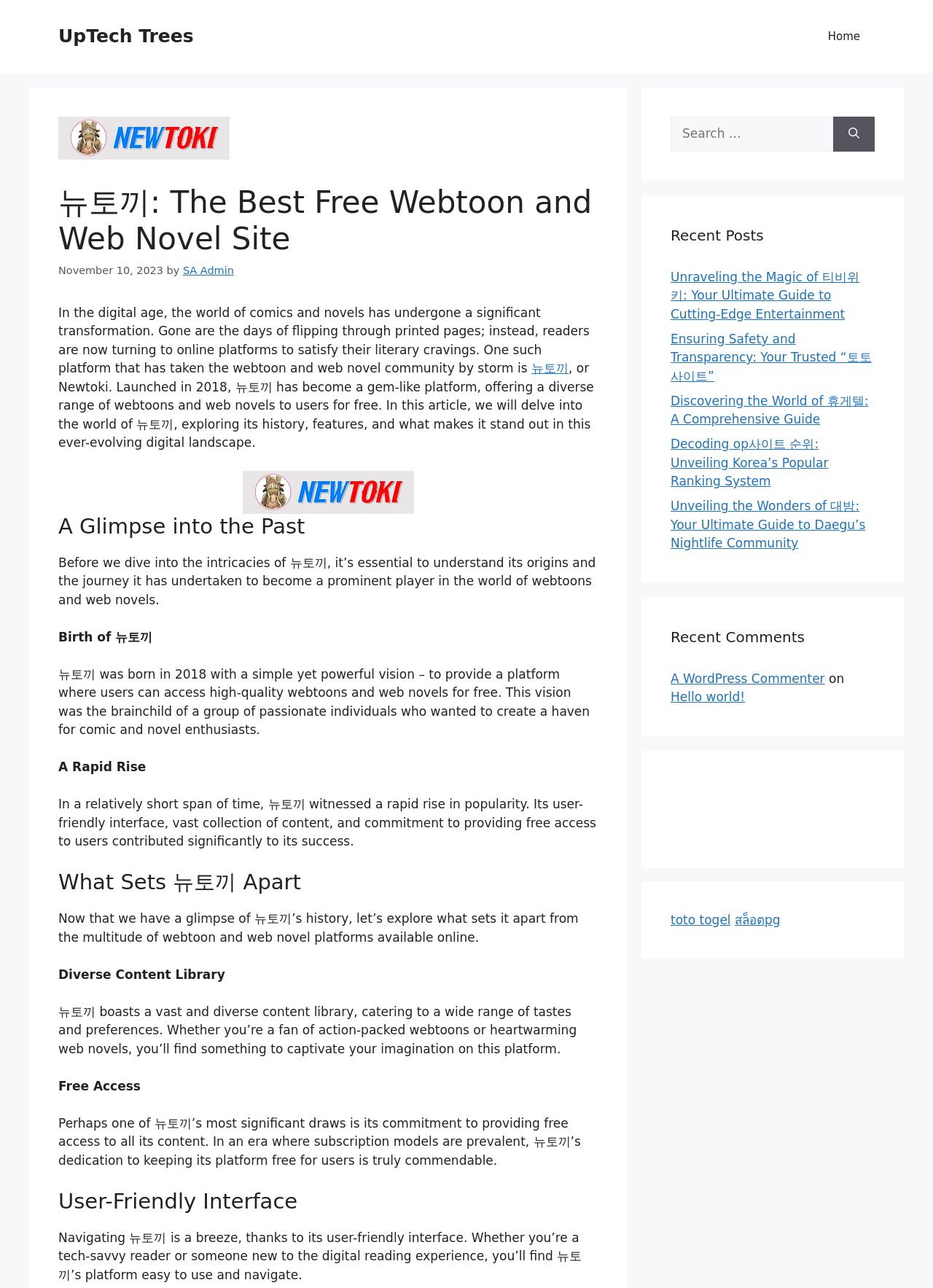Locate and provide the bounding box coordinates for the HTML element that matches this description: "parent_node: Search for: aria-label="Search"".

[0.893, 0.091, 0.938, 0.117]